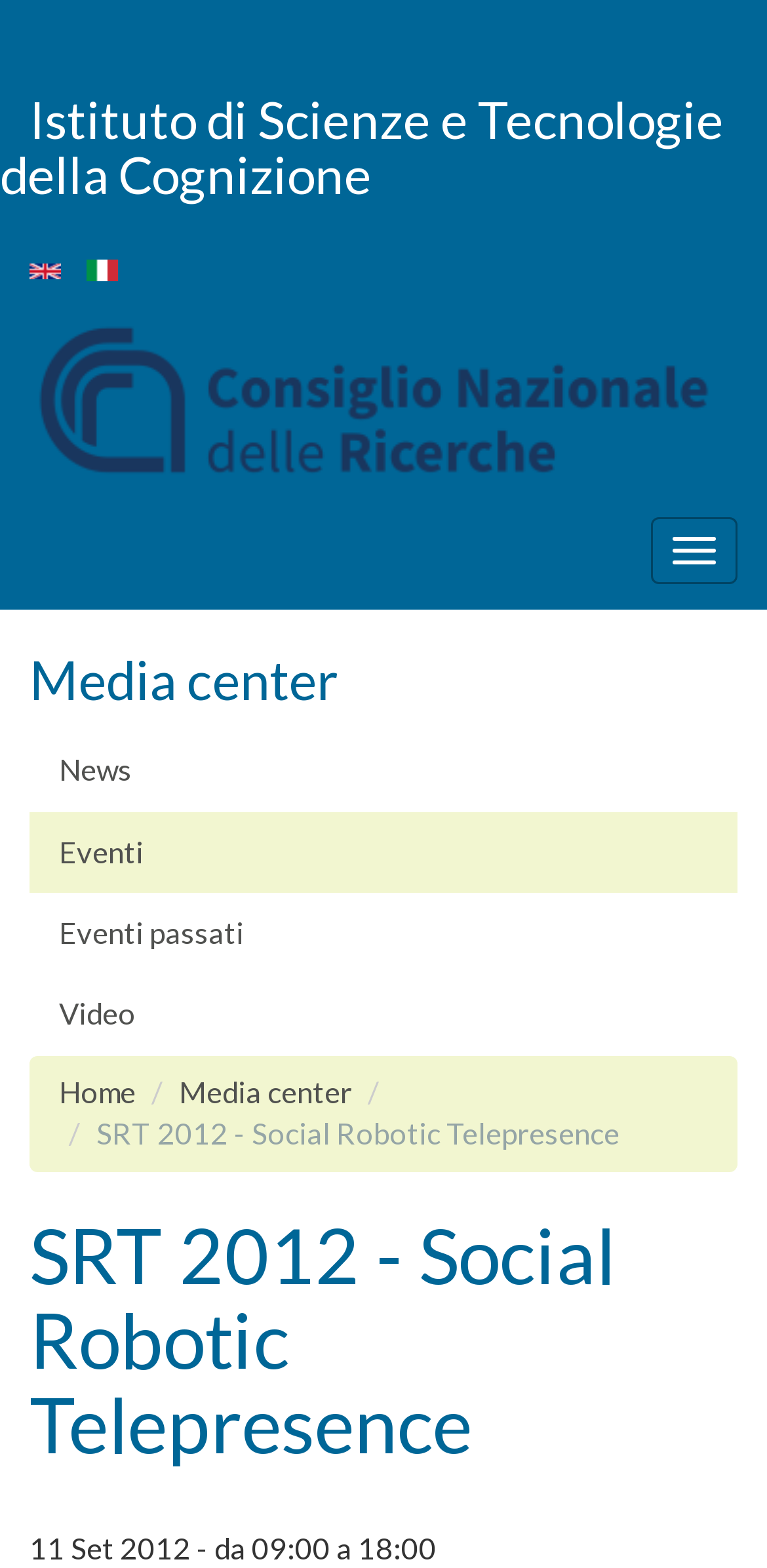Pinpoint the bounding box coordinates of the clickable element to carry out the following instruction: "Send email to Luxembourg office."

None